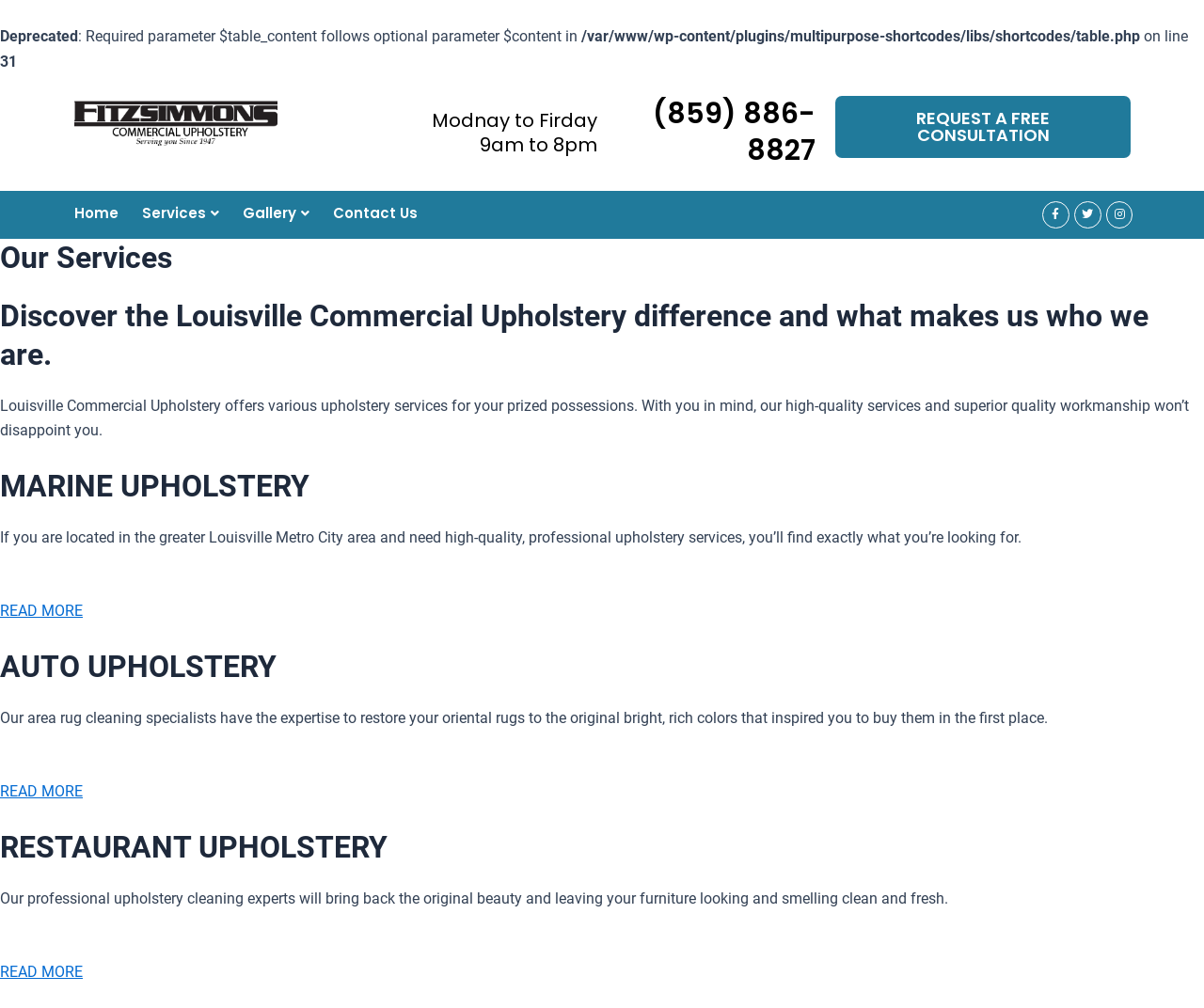Using the provided element description: "Twitter", determine the bounding box coordinates of the corresponding UI element in the screenshot.

[0.892, 0.2, 0.915, 0.227]